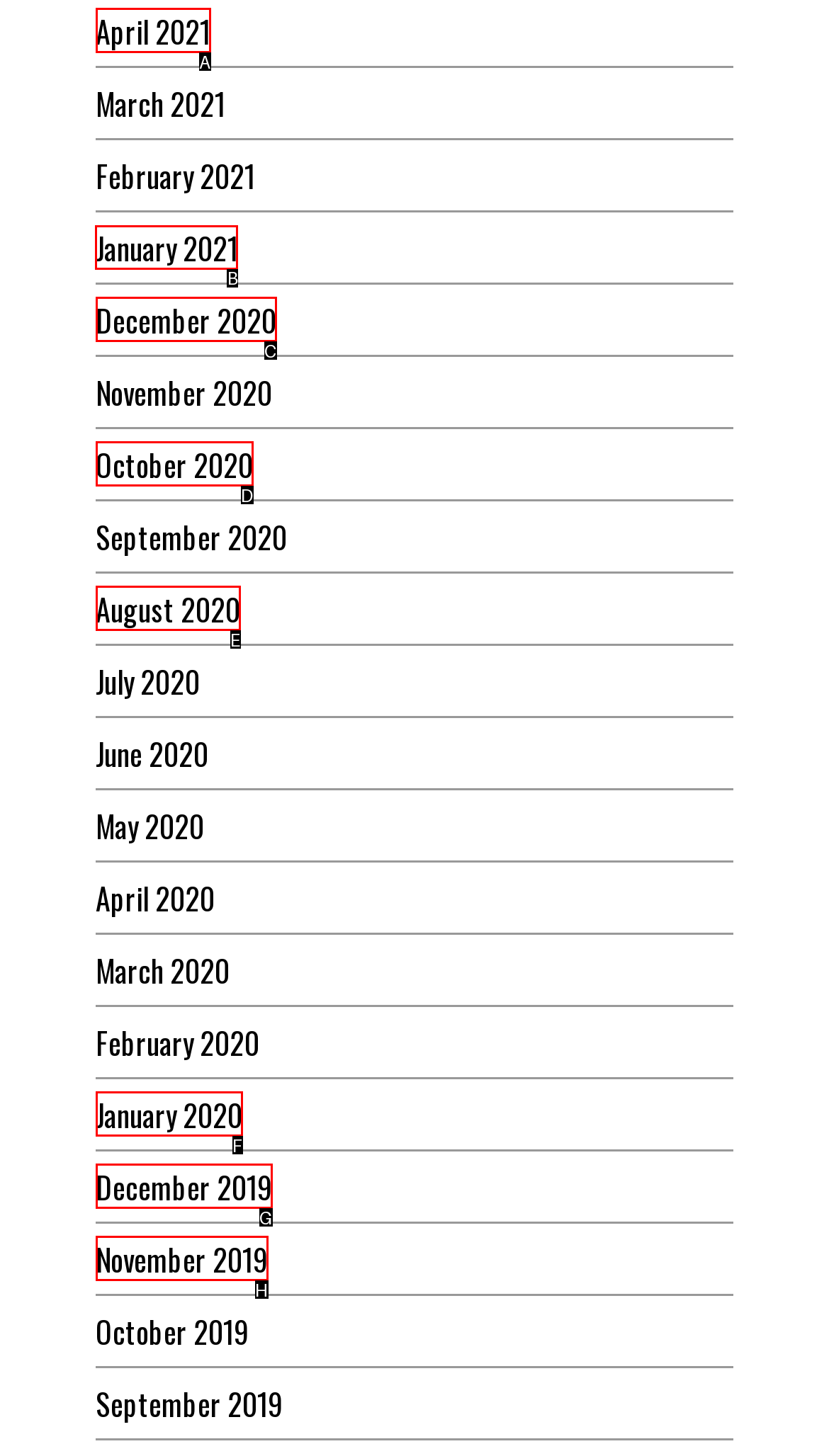Determine the letter of the element to click to accomplish this task: access January 2021. Respond with the letter.

B